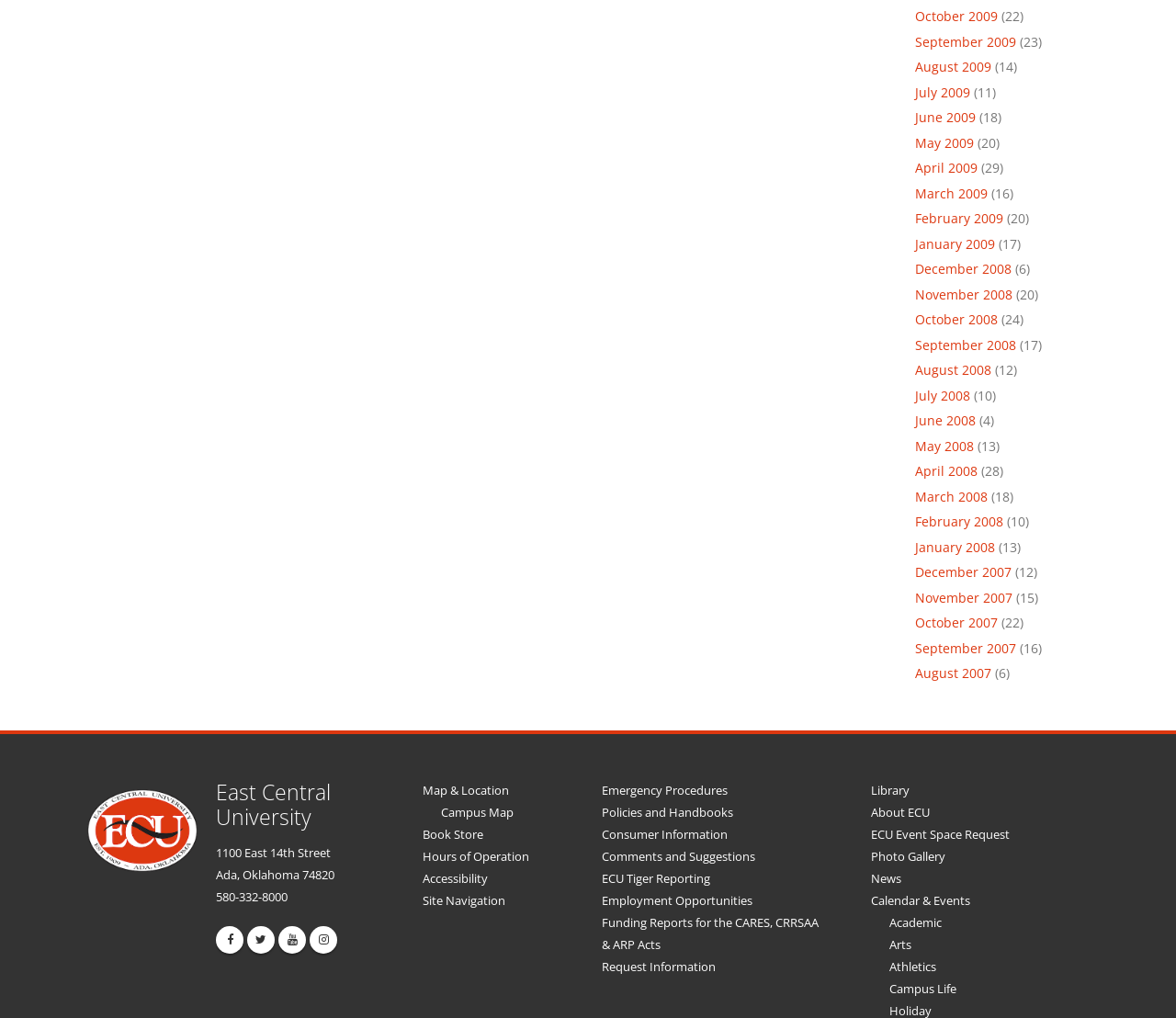Please identify the coordinates of the bounding box that should be clicked to fulfill this instruction: "Click on the 'October 2009' link".

[0.778, 0.007, 0.848, 0.024]